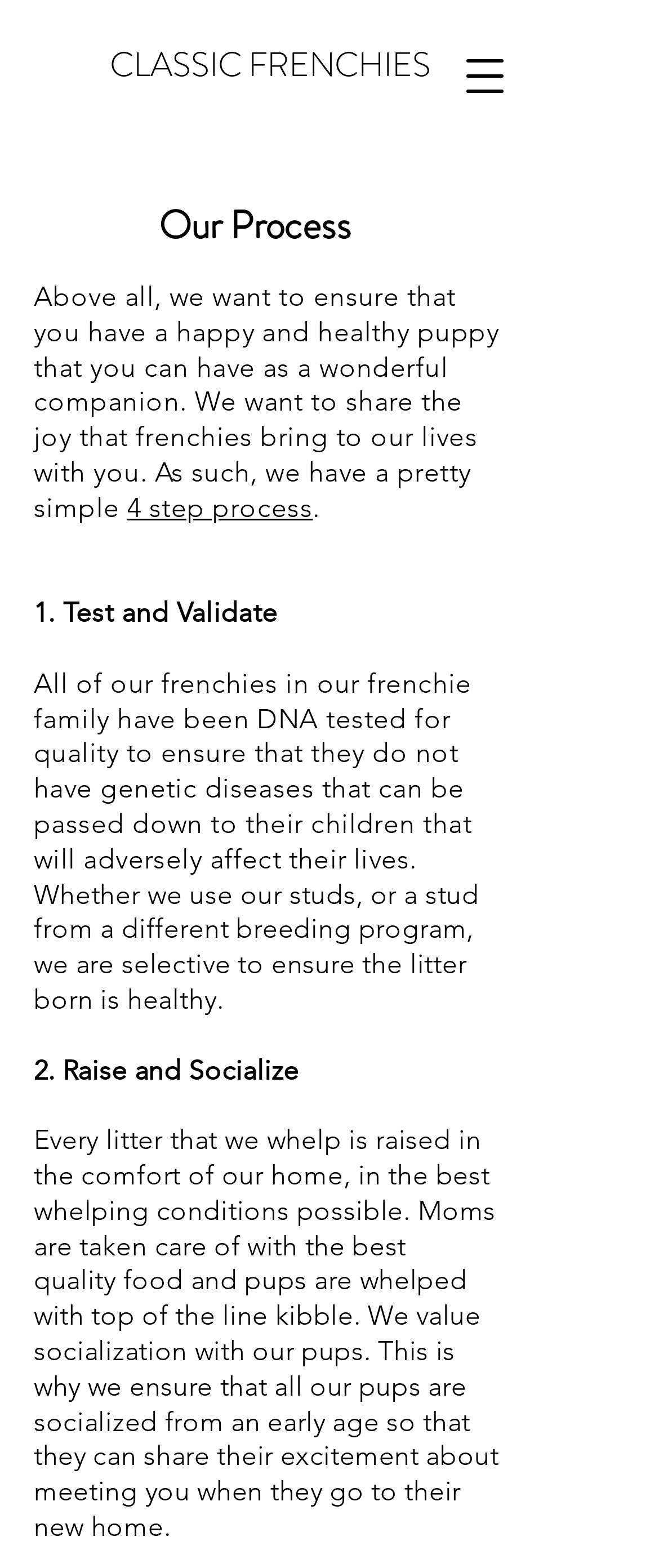Provide a thorough summary of the webpage.

The webpage is about Classic Frenchies, a breeder that provides families with a process to ensure they get a happy and healthy puppy. At the top left of the page, there is a link to "CLASSIC FRENCHIES" and a button to "Open navigation menu" on the top right. Below the navigation menu, there is a heading "Our Process" that introduces the breeder's 4-step process to ensure the health and happiness of their puppies.

The first step, "Test and Validate", is described in detail, explaining that all their Frenchies are DNA tested to ensure they do not have genetic diseases that can be passed down to their children. This step is crucial in ensuring the health of the puppies.

The second step, "Raise and Socialize", is also described, explaining that every litter is raised in the comfort of their home, with the mothers taken care of with high-quality food and the puppies socialized from an early age. This socialization is important for the puppies to share their excitement when they meet their new owners.

Overall, the webpage provides a detailed overview of Classic Frenchies' process in ensuring the health and happiness of their puppies, with a focus on testing, validation, raising, and socialization.